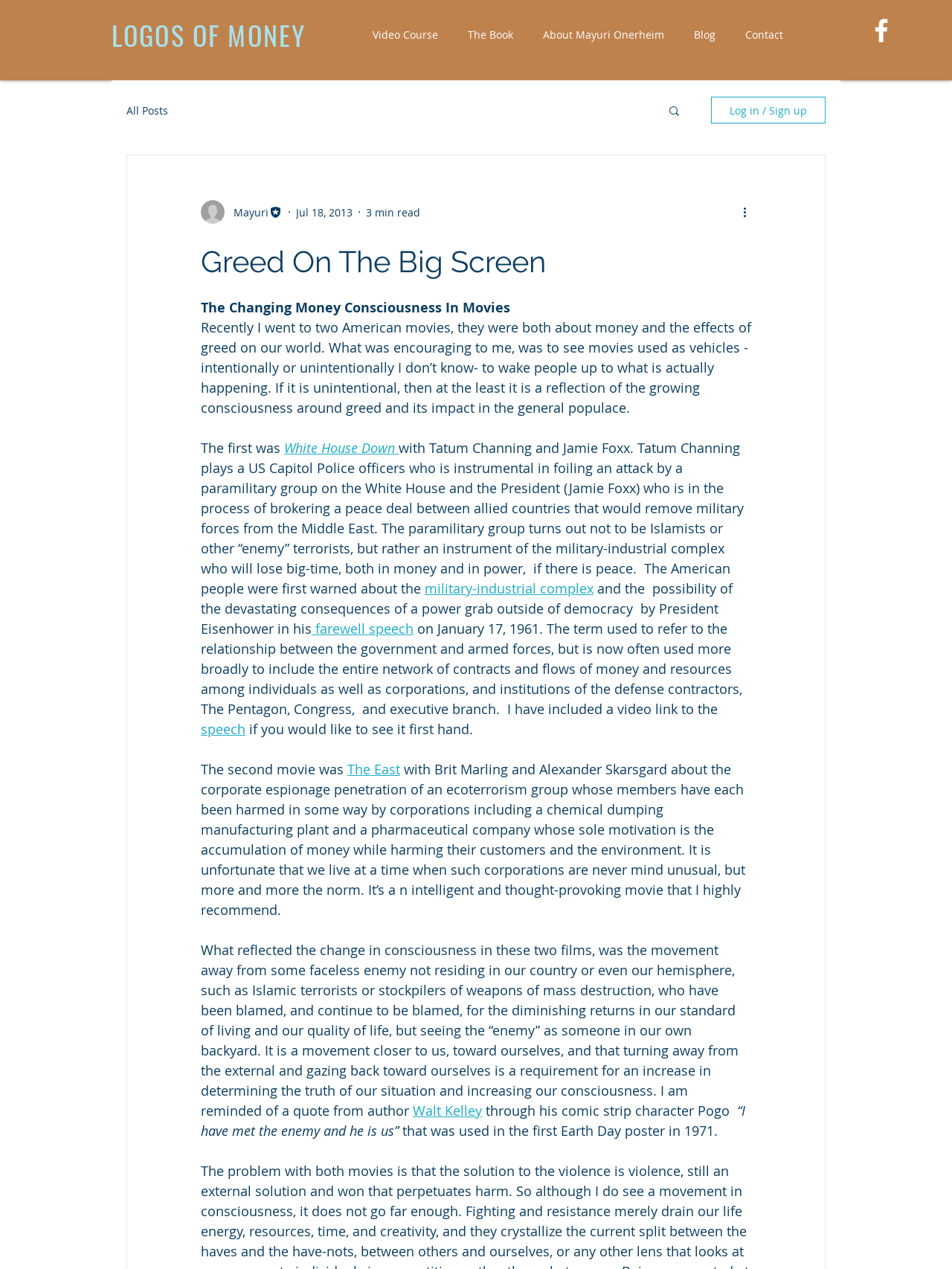Please pinpoint the bounding box coordinates for the region I should click to adhere to this instruction: "Click on the 'LOGOS OF MONEY' link".

[0.117, 0.012, 0.321, 0.043]